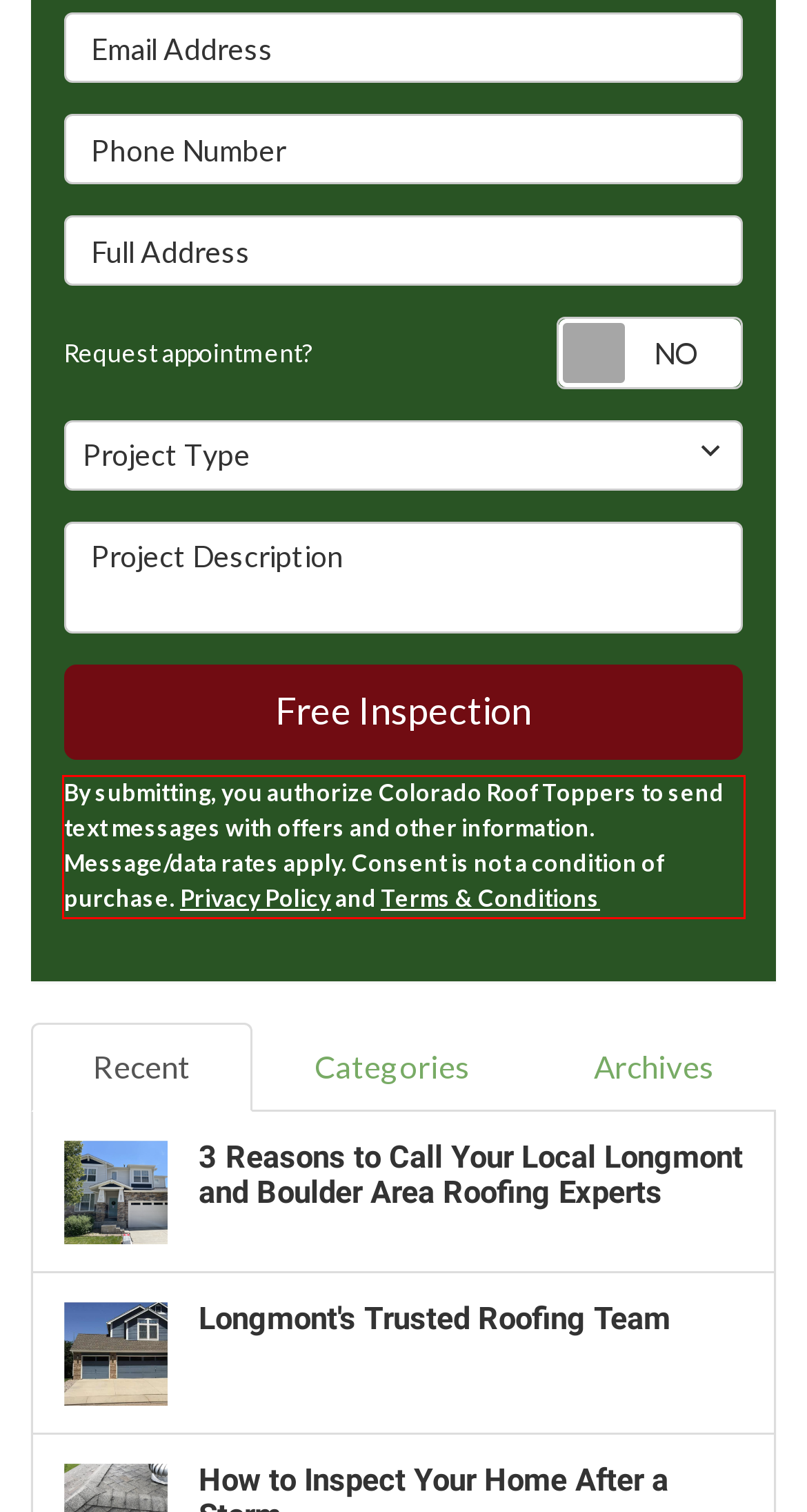Observe the screenshot of the webpage that includes a red rectangle bounding box. Conduct OCR on the content inside this red bounding box and generate the text.

By submitting, you authorize Colorado Roof Toppers to send text messages with offers and other information. Message/data rates apply. Consent is not a condition of purchase. Privacy Policy and Terms & Conditions